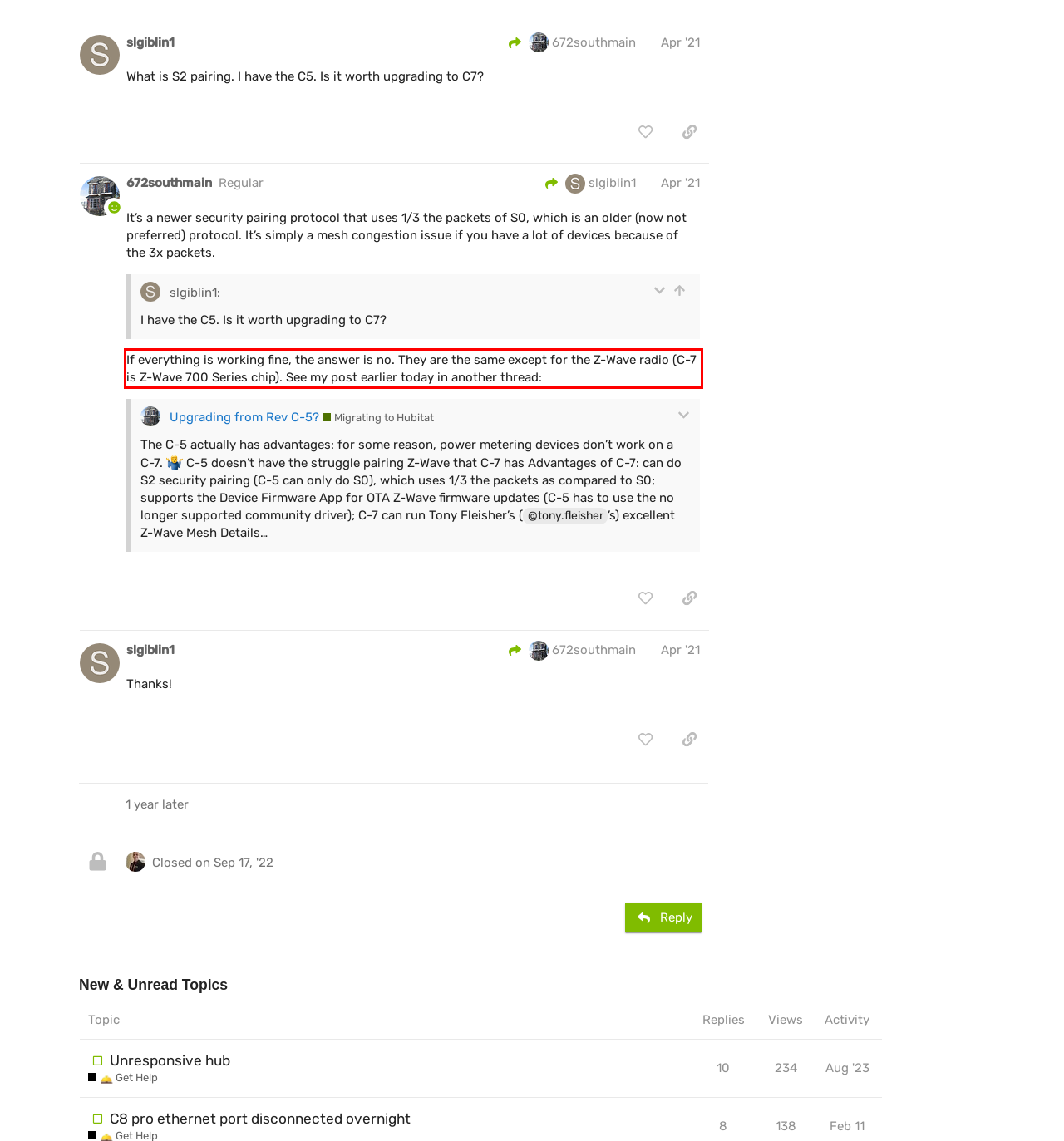Using OCR, extract the text content found within the red bounding box in the given webpage screenshot.

If everything is working fine, the answer is no. They are the same except for the Z-Wave radio (C-7 is Z-Wave 700 Series chip). See my post earlier today in another thread: